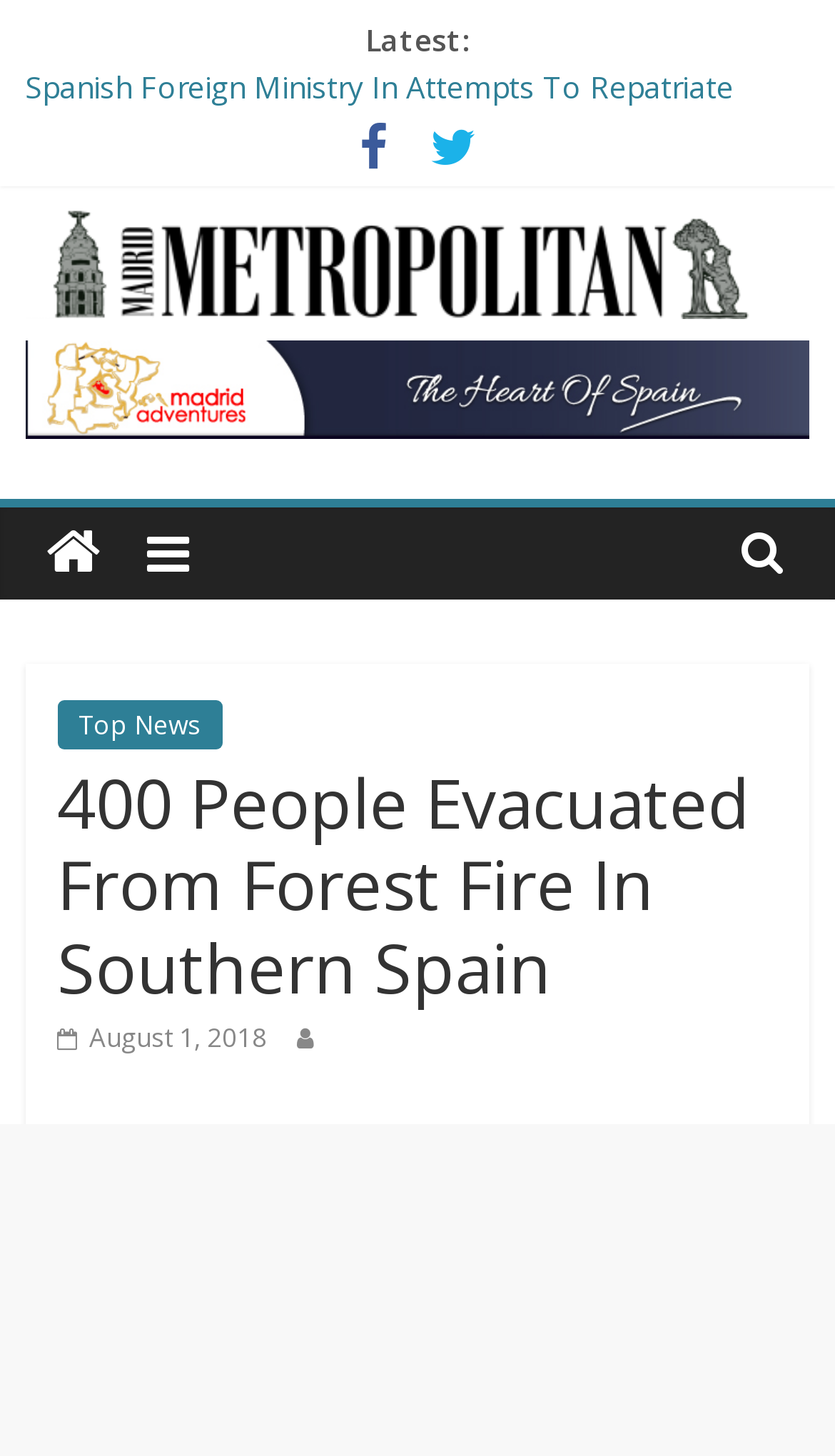Create an elaborate caption that covers all aspects of the webpage.

The webpage appears to be a news article page, with a focus on the latest news from Spain. At the top, there is a section labeled "Latest" with a collection of links to various news articles, including stories about a forest fire, a goalie's Only Fans venture, and a freak wave incident. These links are positioned horizontally, with the "Latest" label at the top left and the links stretching across the page.

Below the "Latest" section, there is a prominent header with the title "Madrid Metropolitan" and an accompanying image of the same name. This header is centered at the top of the page.

To the right of the header, there is a section with the title "Spain News In English" and a link to the Madrid Metropolitan website. This section is positioned near the top right of the page.

Further down, there is a complementary section with a link to an unknown destination. This section is positioned below the "Spain News In English" section.

On the left side of the page, there is a navigation menu with links to various categories, including "Top News". This menu is positioned vertically, with the links stacked on top of each other.

The main content of the page is a news article with the title "400 People Evacuated From Forest Fire In Southern Spain". This article is positioned below the navigation menu and takes up most of the page. The article has a timestamp of August 1, 2018, located at the bottom left of the page.

There are several icons scattered throughout the page, including social media icons and a clock icon representing the timestamp.